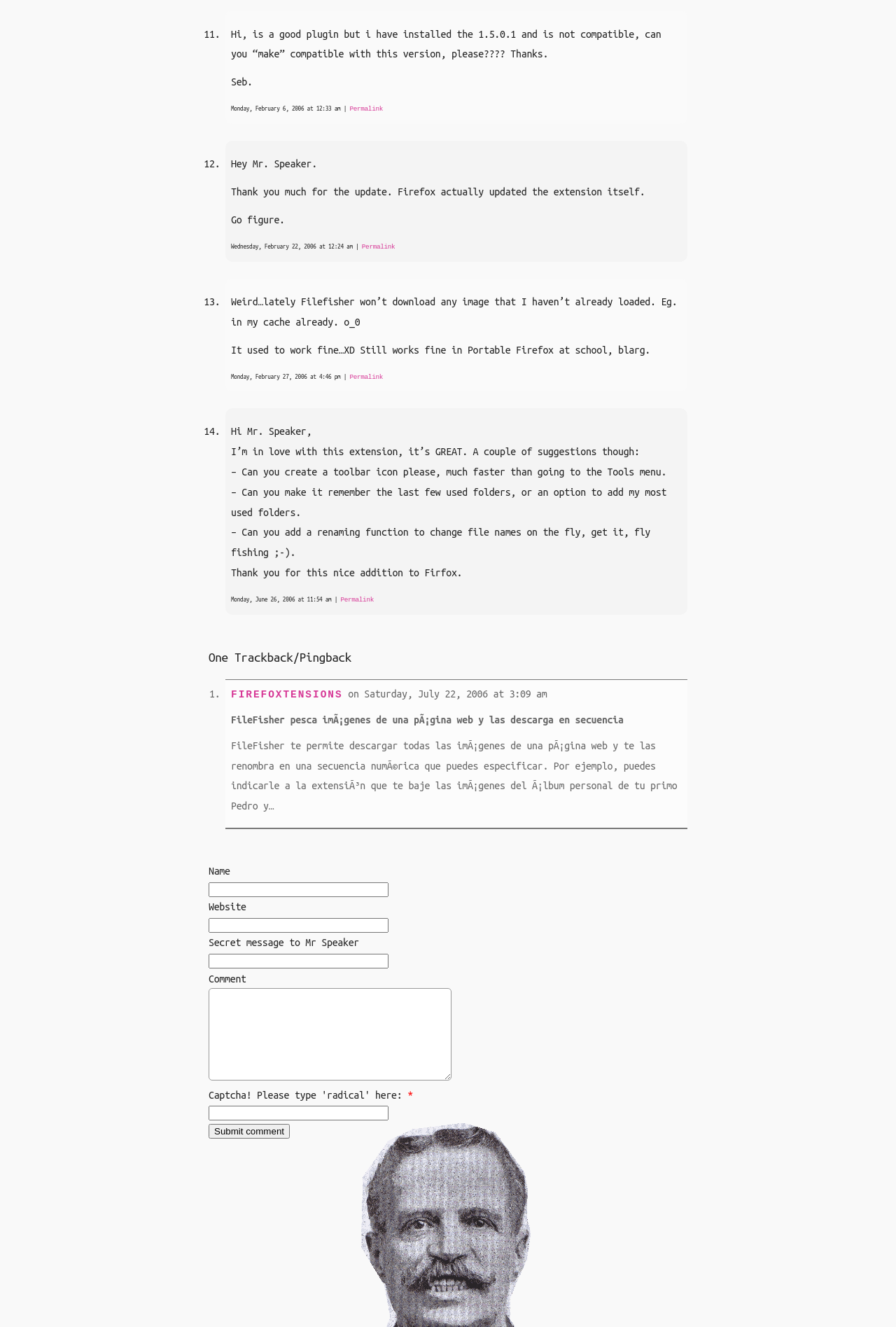Please provide a short answer using a single word or phrase for the question:
What is the label of the first textbox?

Name